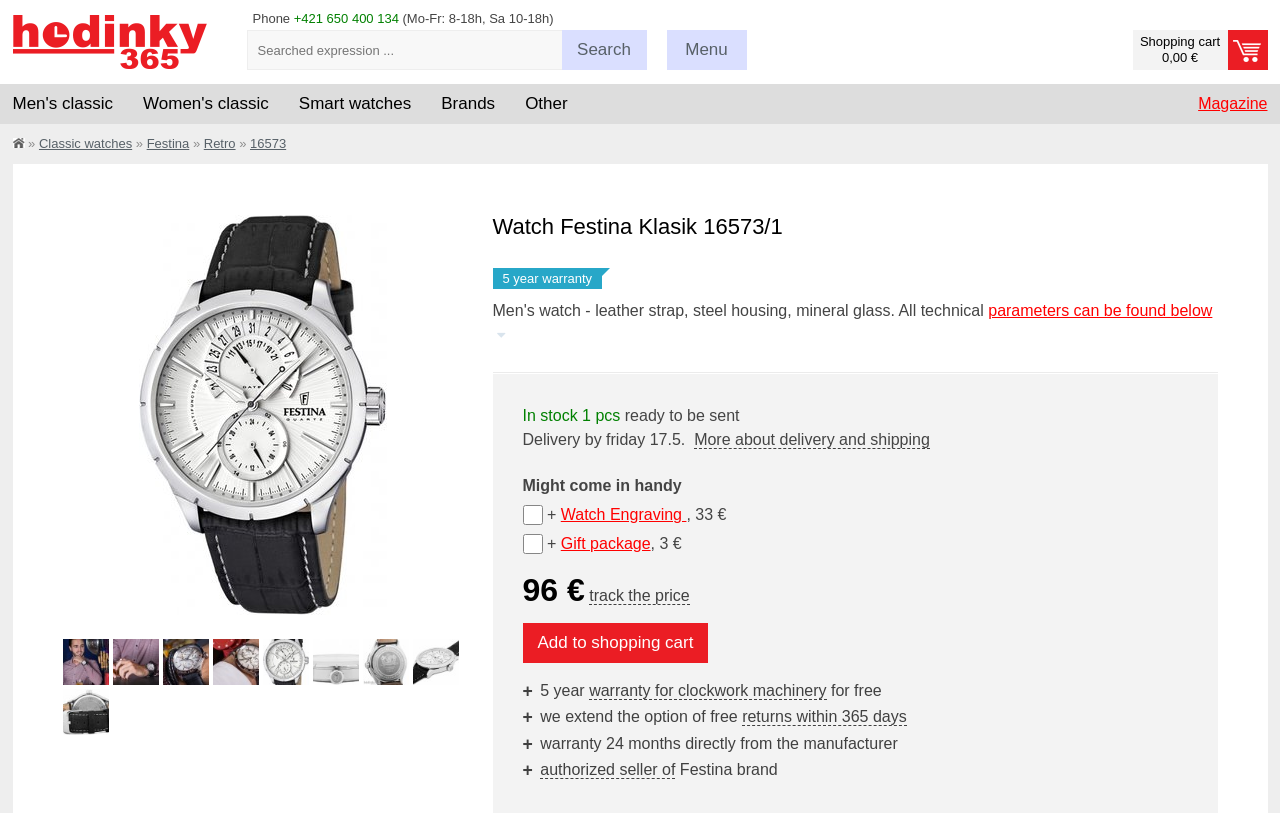What is the price of the watch?
Analyze the image and deliver a detailed answer to the question.

I found the answer by looking at the text '96 €' which is mentioned on the page.